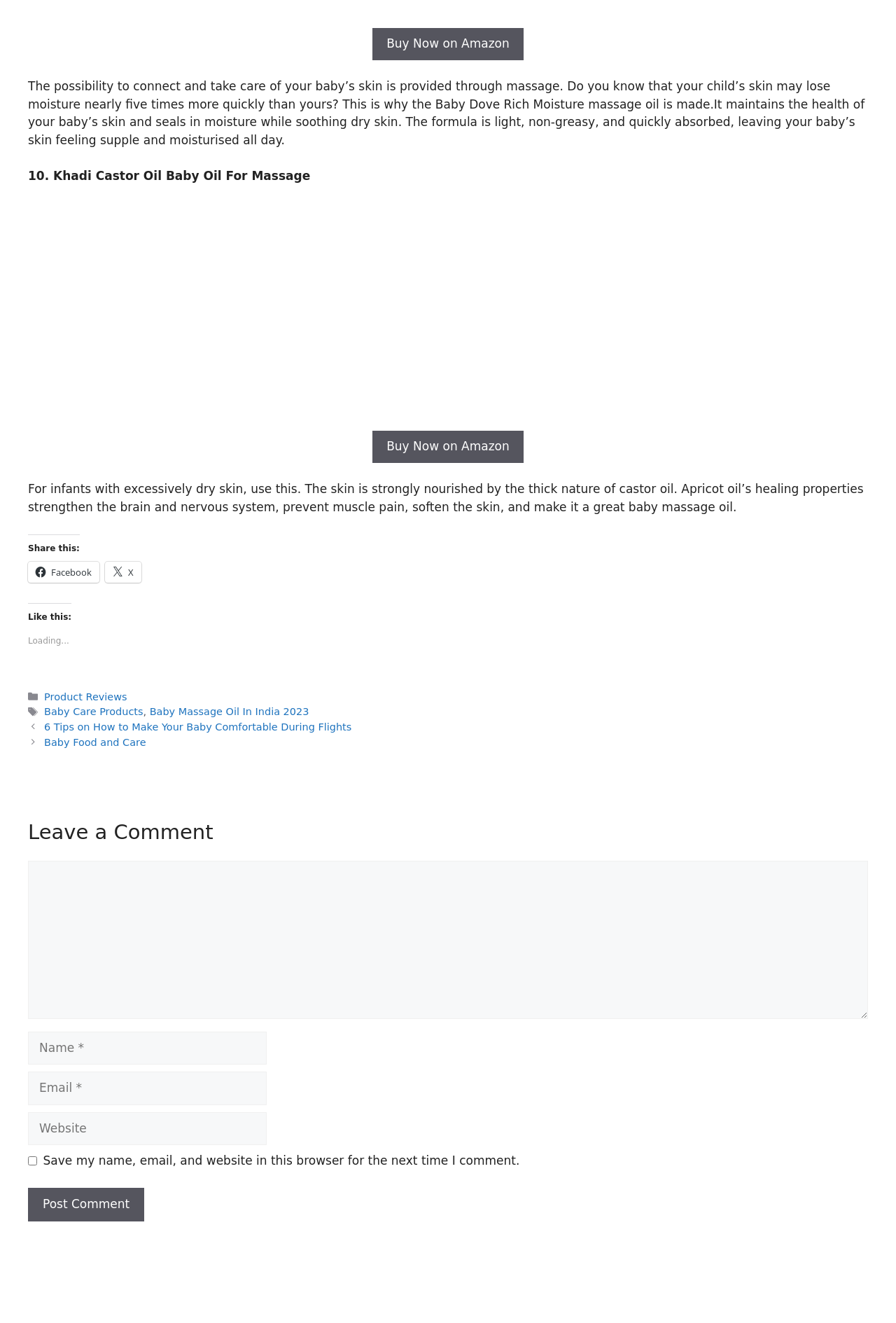Identify the bounding box for the UI element that is described as follows: "Baby Care Products".

[0.049, 0.534, 0.16, 0.542]